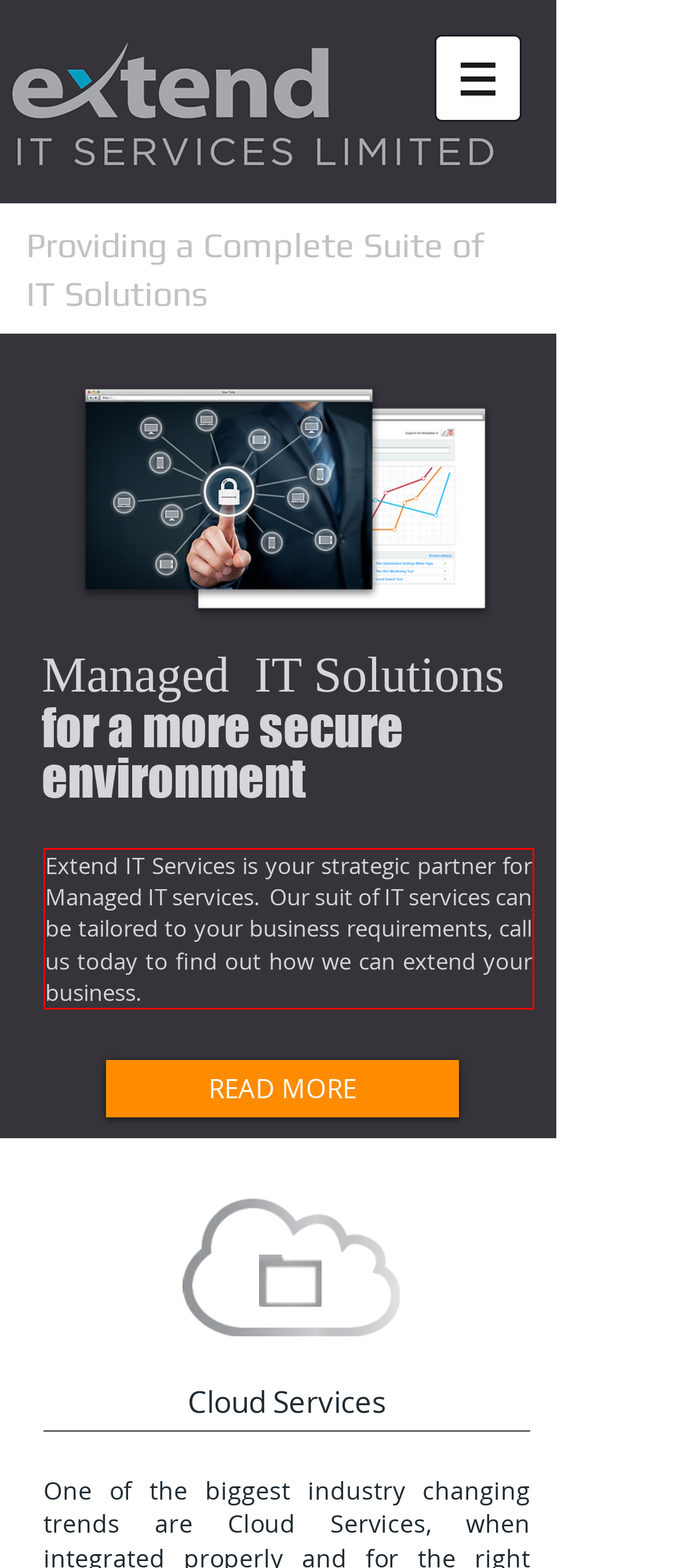You are provided with a screenshot of a webpage containing a red bounding box. Please extract the text enclosed by this red bounding box.

Extend IT Services is your strategic partner for Managed IT services. Our suit of IT services can be tailored to your business requirements, call us today to find out how we can extend your business.